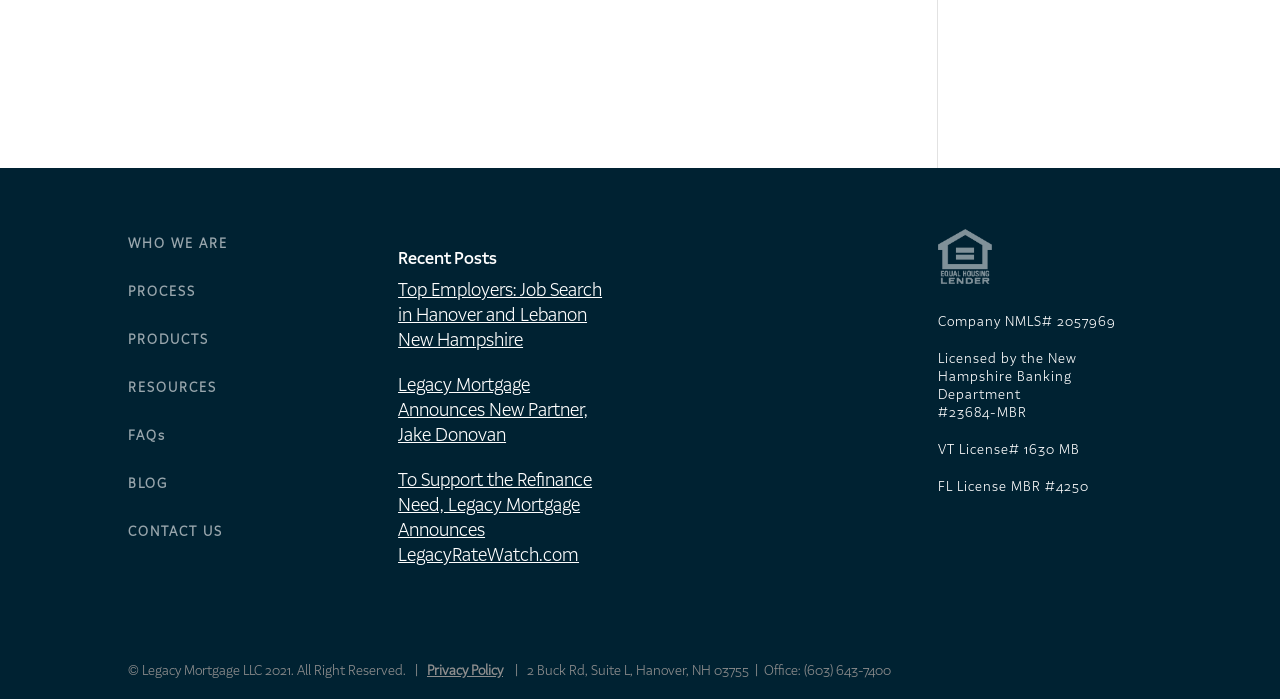What is the license number of the company in New Hampshire?
Based on the screenshot, respond with a single word or phrase.

#23684-MBR